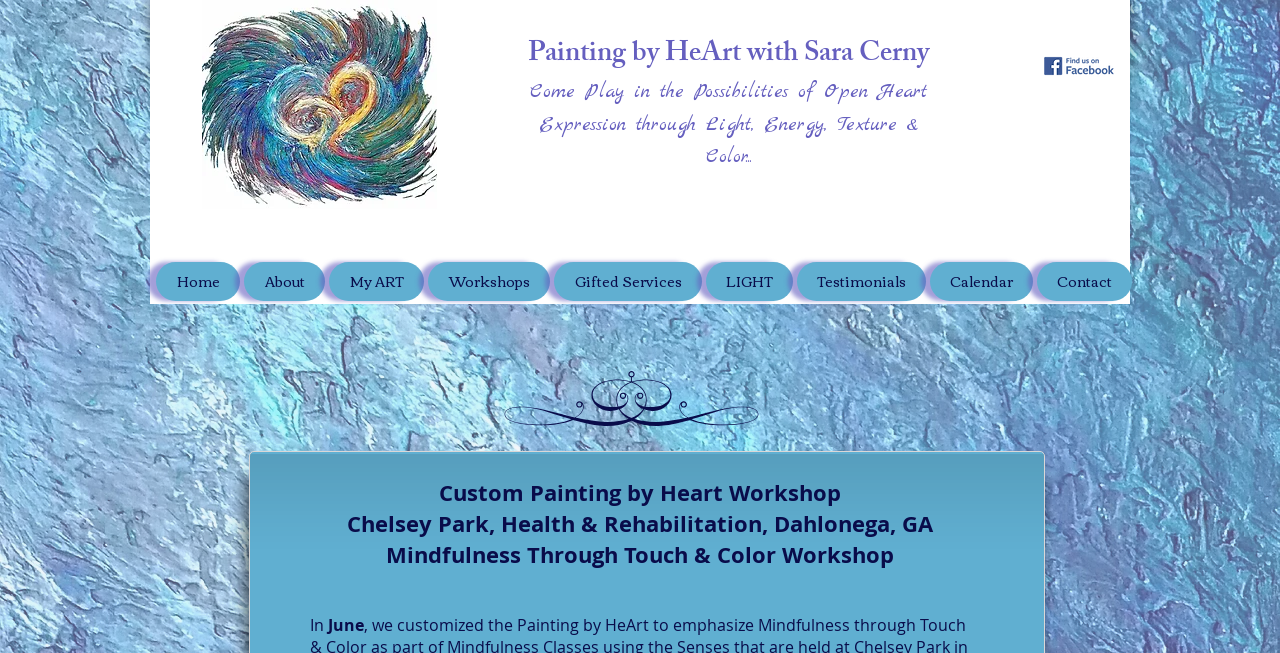Analyze the image and deliver a detailed answer to the question: What is the location of the facility?

The location of the facility is obtained from the heading element 'Chelsey Park, Health & Rehabilitation, Dahlonega, GA' at coordinates [0.242, 0.778, 0.758, 0.826].